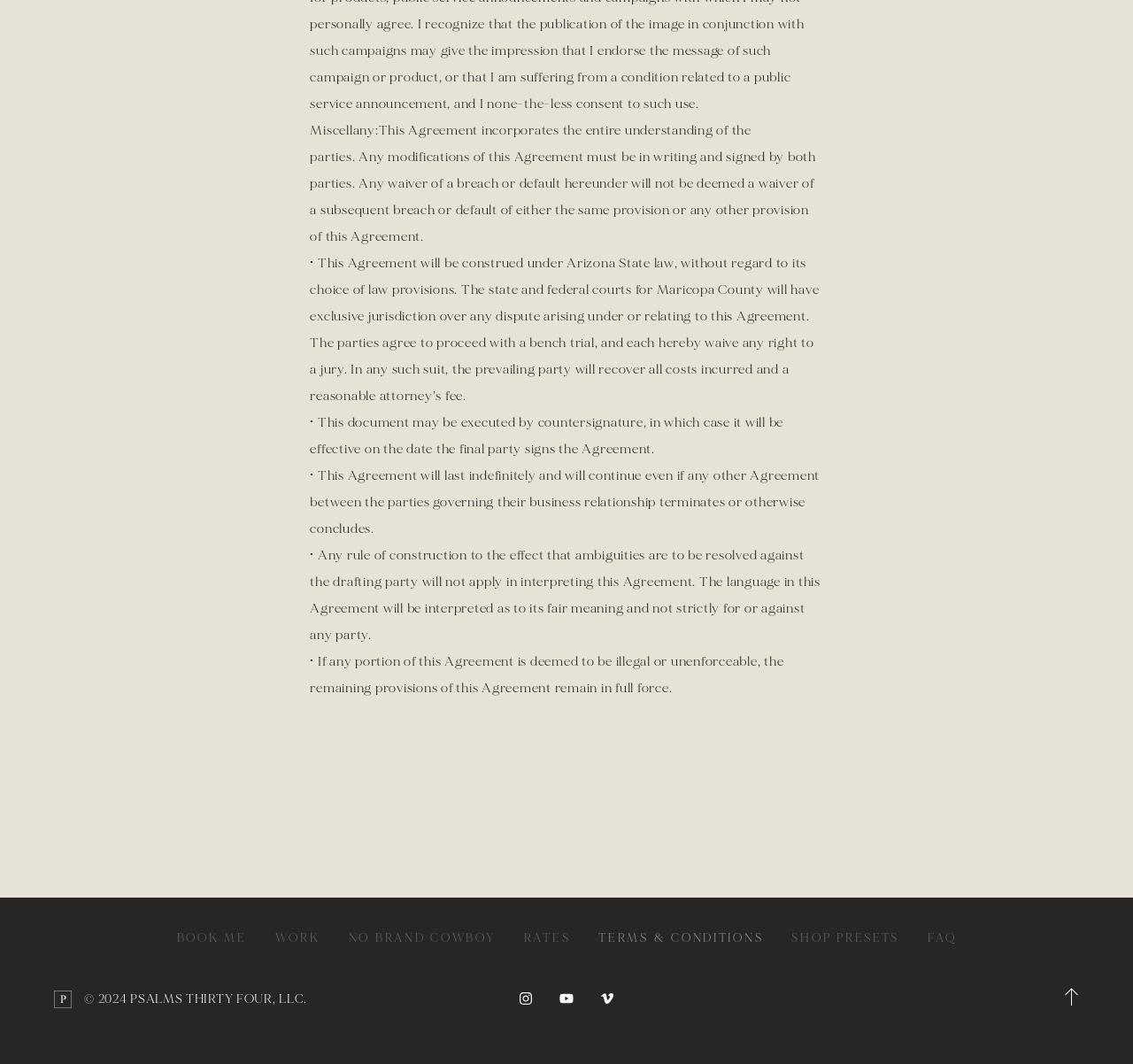What is the condition for modifying this Agreement? From the image, respond with a single word or brief phrase.

In writing and signed by both parties